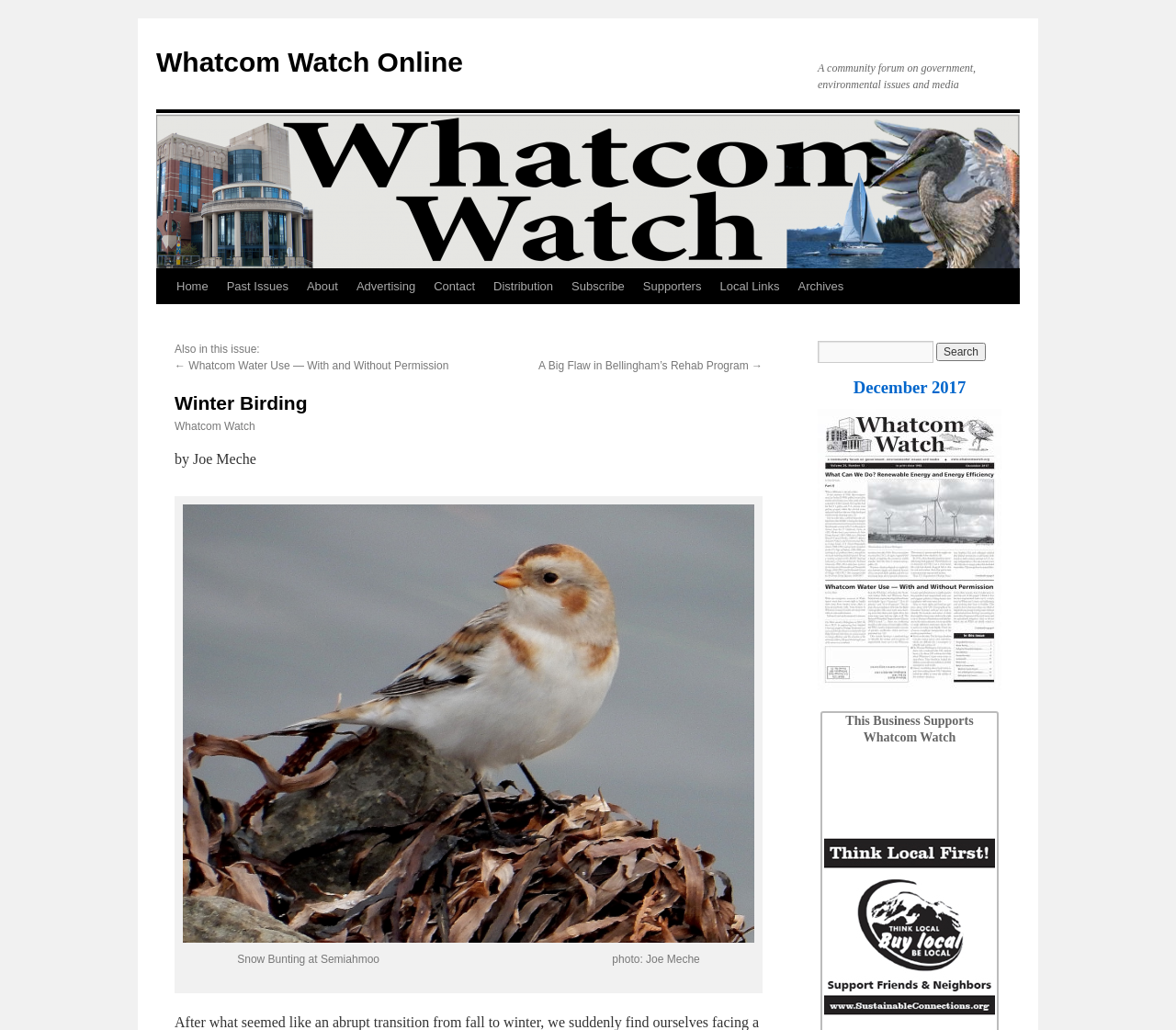Determine the bounding box coordinates of the clickable region to execute the instruction: "contact Whatcom Watch". The coordinates should be four float numbers between 0 and 1, denoted as [left, top, right, bottom].

[0.361, 0.261, 0.412, 0.295]